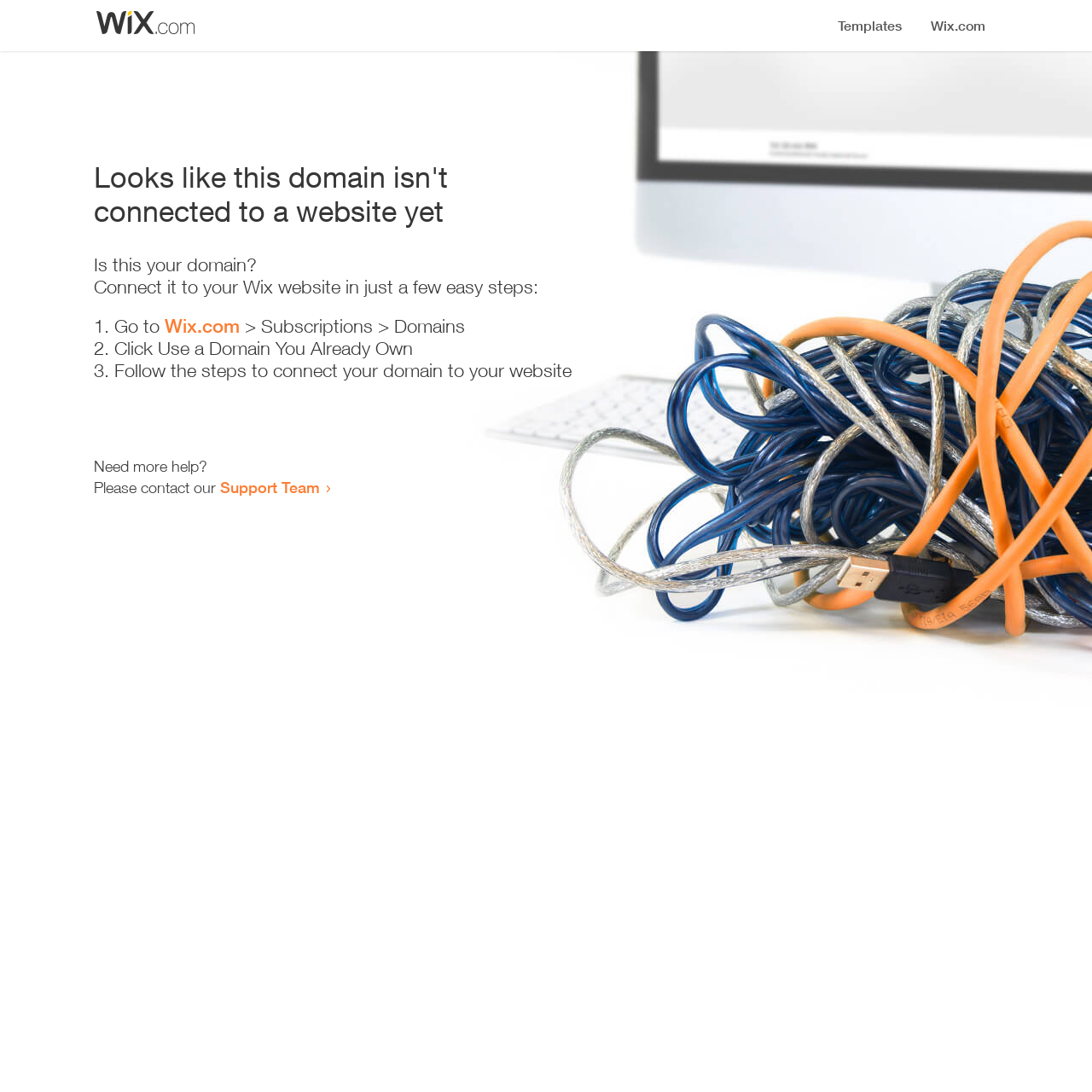Locate the primary headline on the webpage and provide its text.

Looks like this domain isn't
connected to a website yet